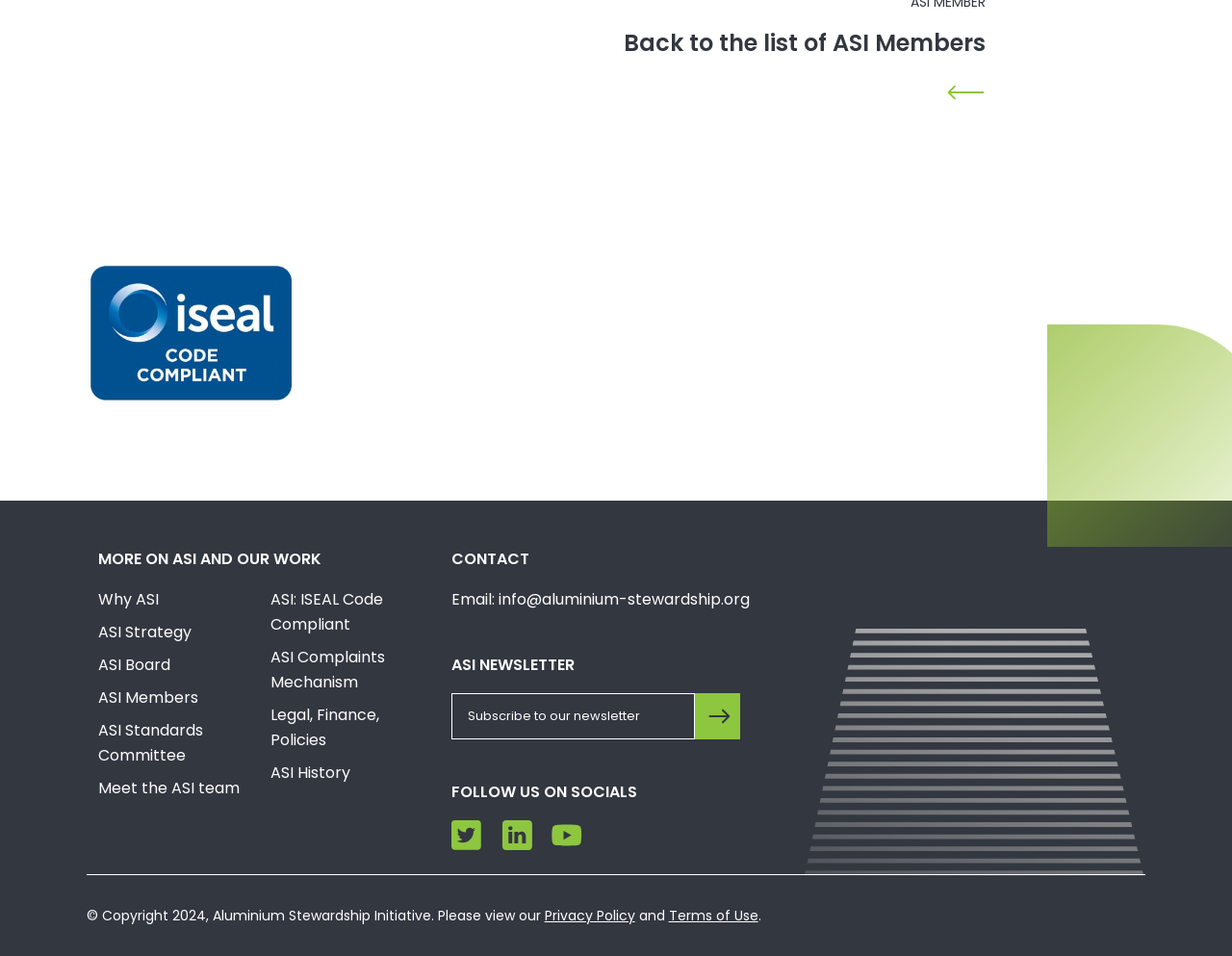Please mark the clickable region by giving the bounding box coordinates needed to complete this instruction: "Follow ASI on social media".

[0.366, 0.816, 0.517, 0.84]